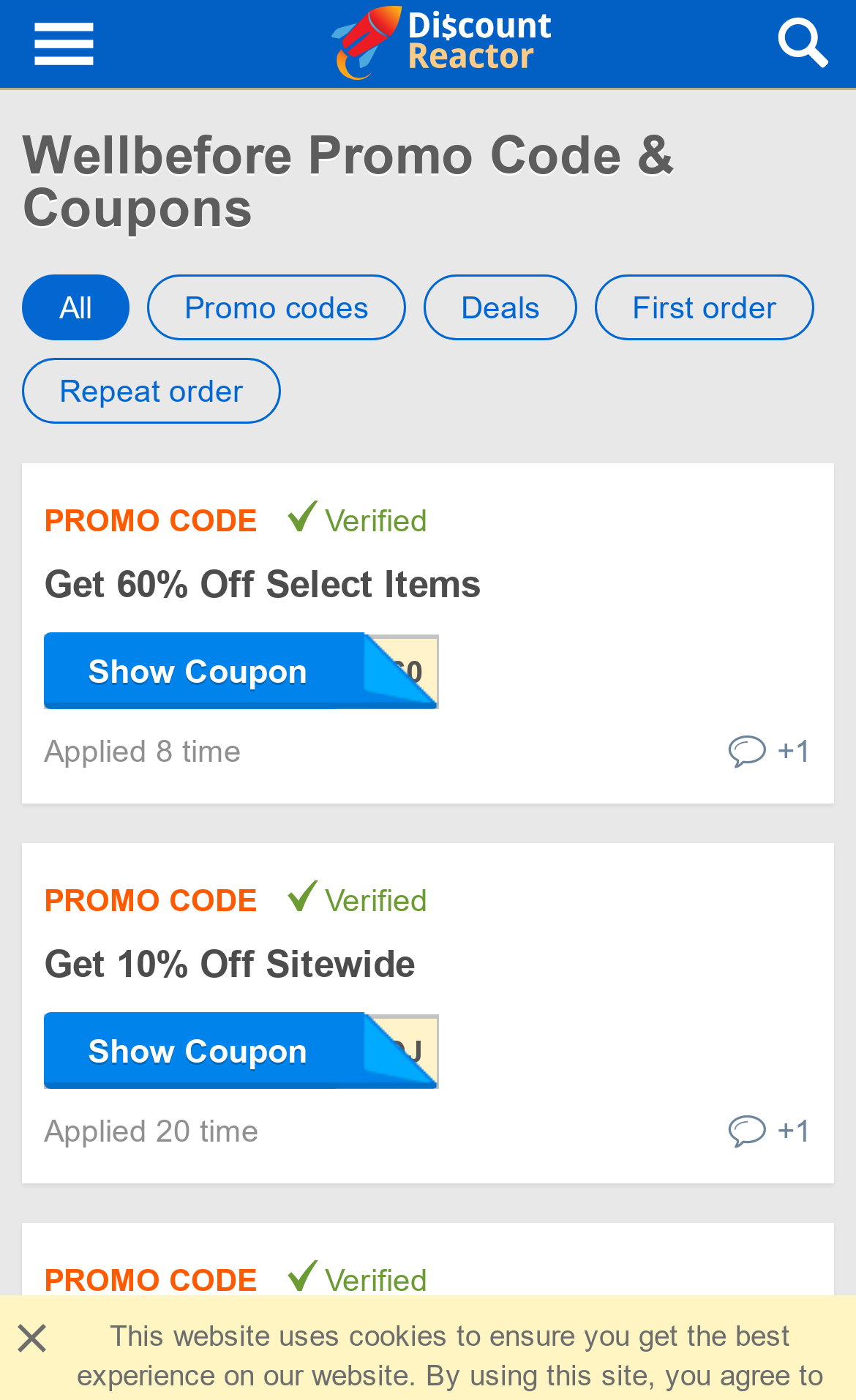Identify the bounding box for the described UI element. Provide the coordinates in (top-left x, top-left y, bottom-right x, bottom-right y) format with values ranging from 0 to 1: Get 60% Off Select Items

[0.051, 0.403, 0.562, 0.433]